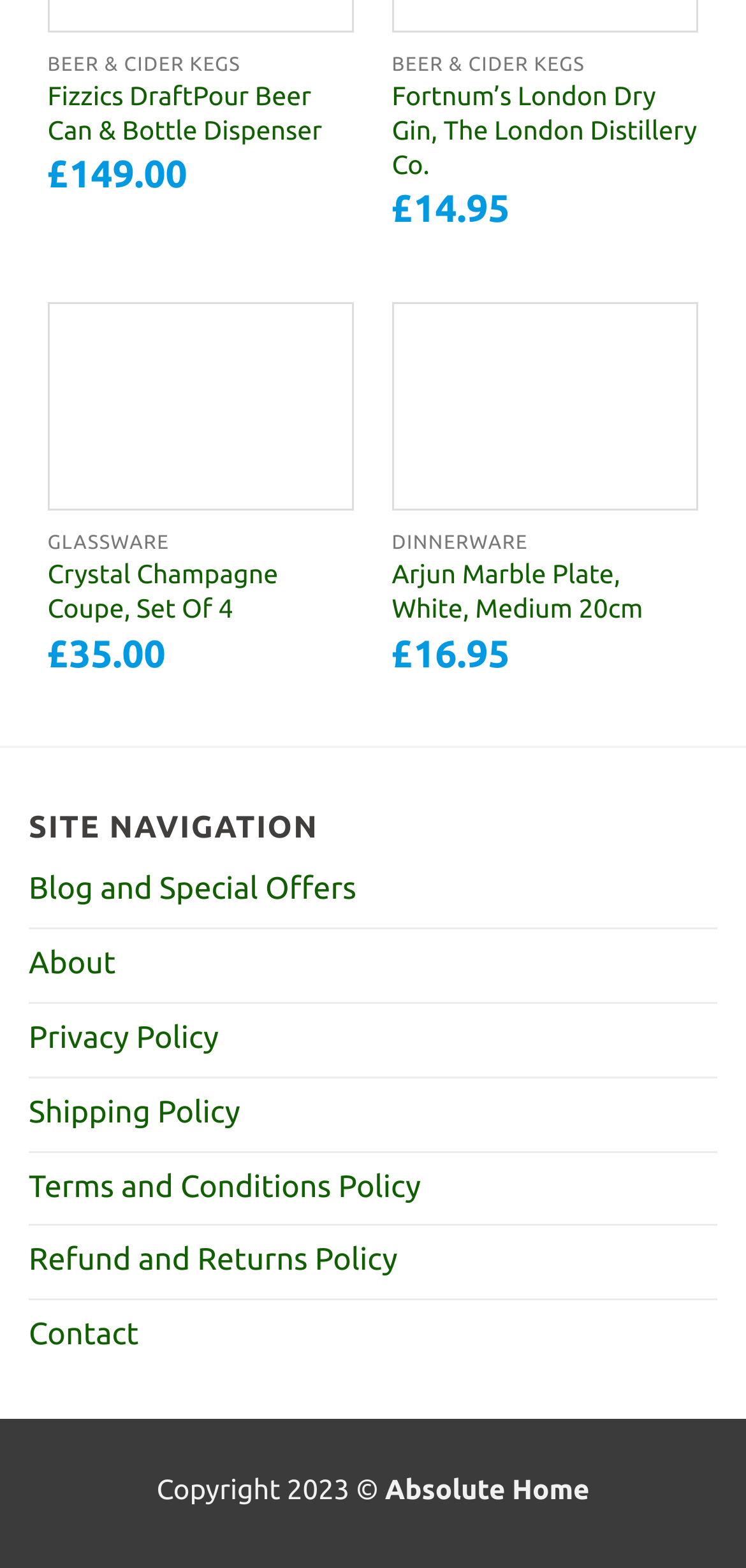Determine the bounding box for the UI element described here: "Refund and Returns Policy".

[0.038, 0.782, 0.533, 0.828]